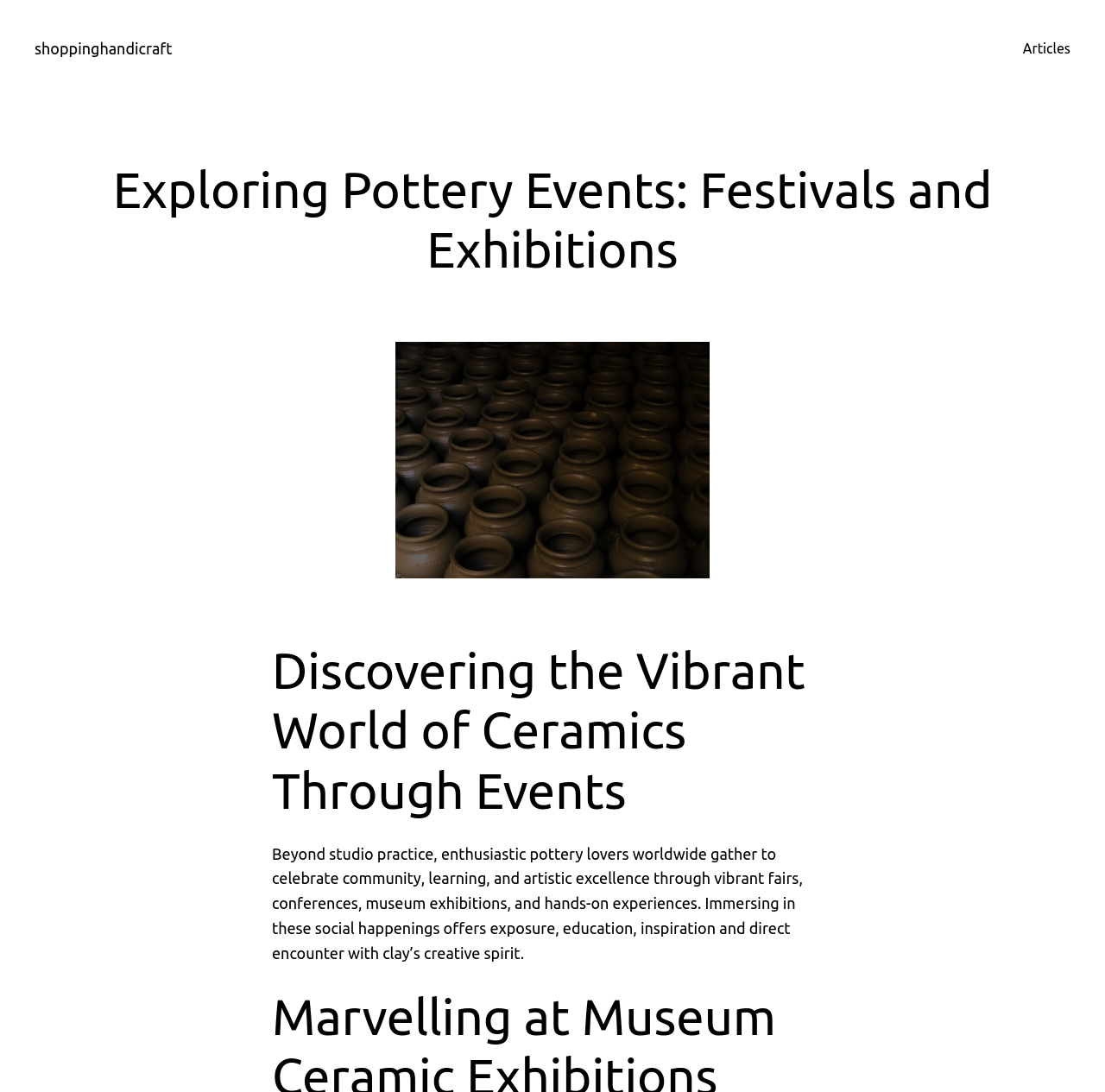Give a concise answer using only one word or phrase for this question:
What is the focus of the community beyond studio practice?

Celebrating community, learning, and artistic excellence